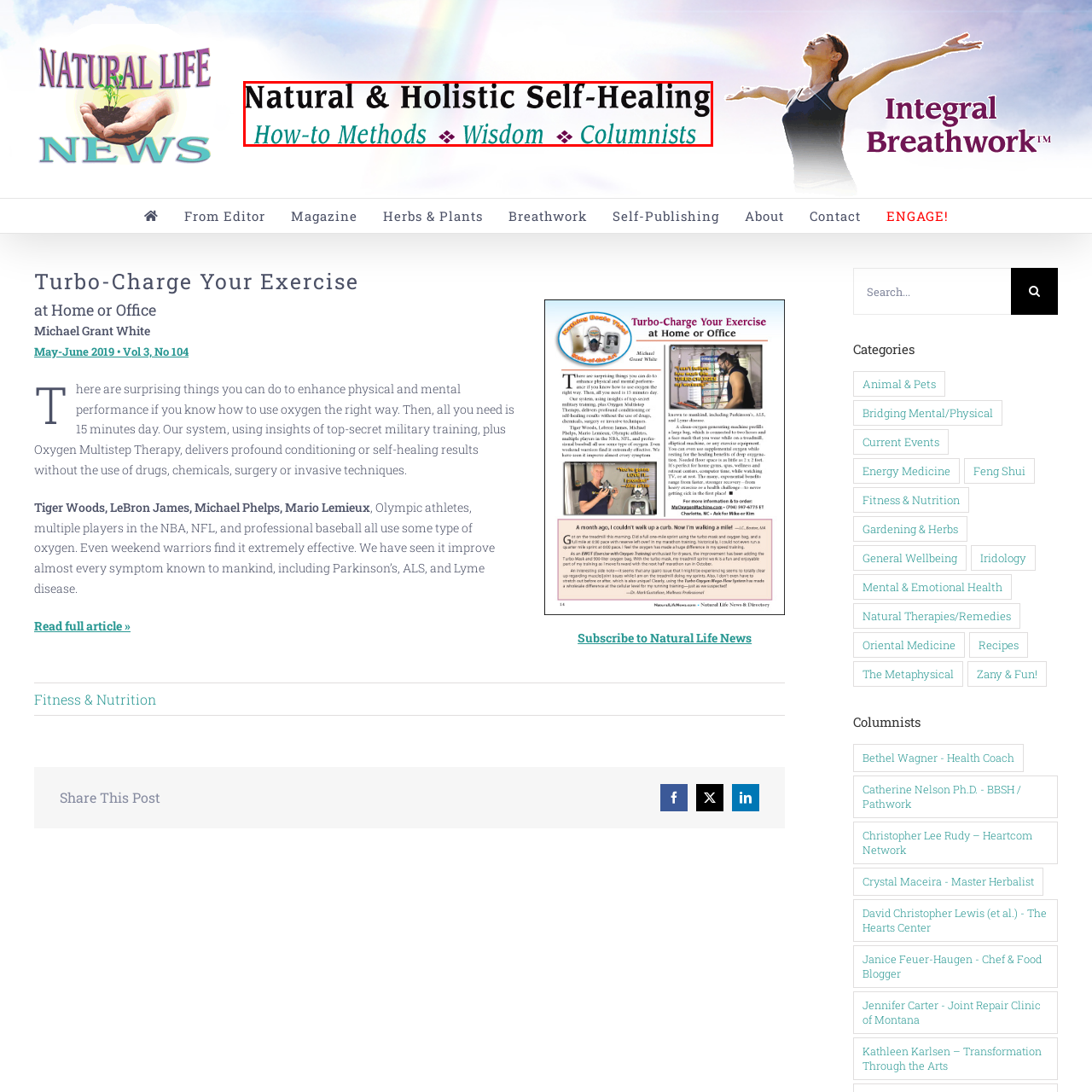What separates the key categories?
Check the image enclosed by the red bounding box and reply to the question using a single word or phrase.

Decorative symbols